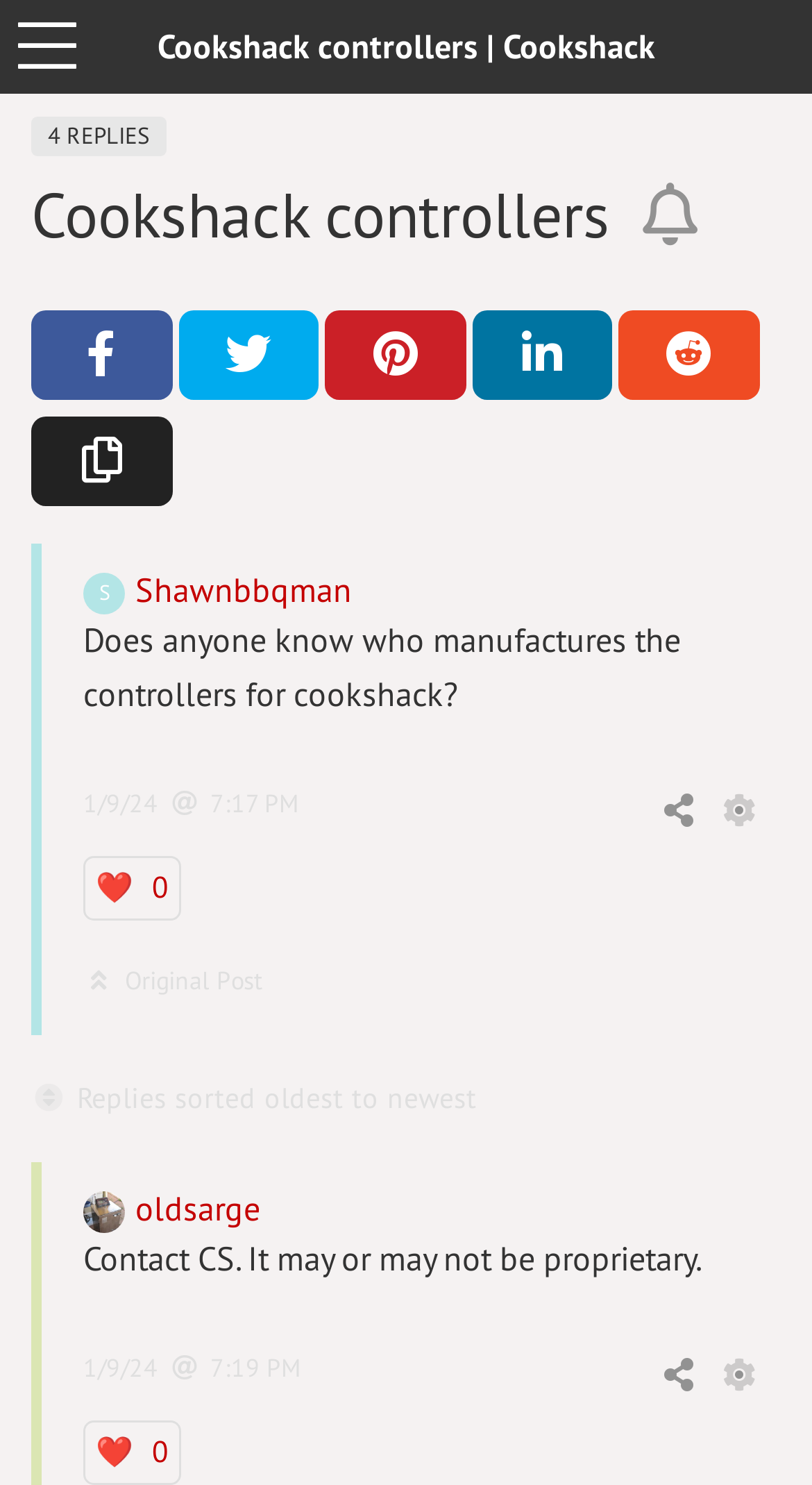Please predict the bounding box coordinates of the element's region where a click is necessary to complete the following instruction: "Follow the topic". The coordinates should be represented by four float numbers between 0 and 1, i.e., [left, top, right, bottom].

[0.777, 0.117, 0.873, 0.172]